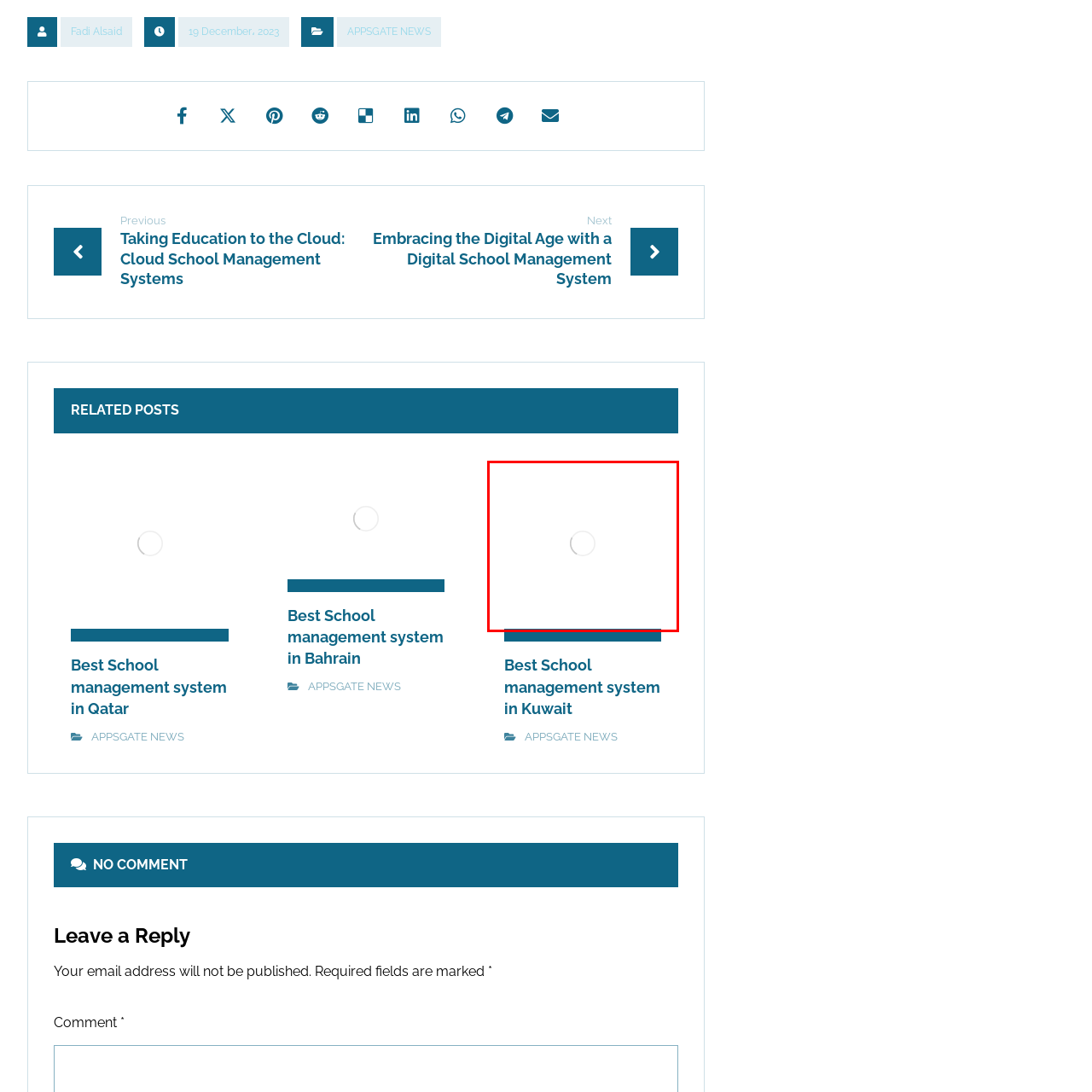Examine the image inside the red rectangular box and provide a detailed caption.

The image features a loading animation depicted as a spinning circle. This visual element often indicates that content is being loaded or processed, commonly found in digital interfaces. The background is minimalistic, enhancing the focus on the loading indicator, which suggests a seamless user experience as it awaits to reveal further information about the "Best School Management System in Qatar." This context hints at the ongoing development or retrieval of relevant data associated with educational technology.